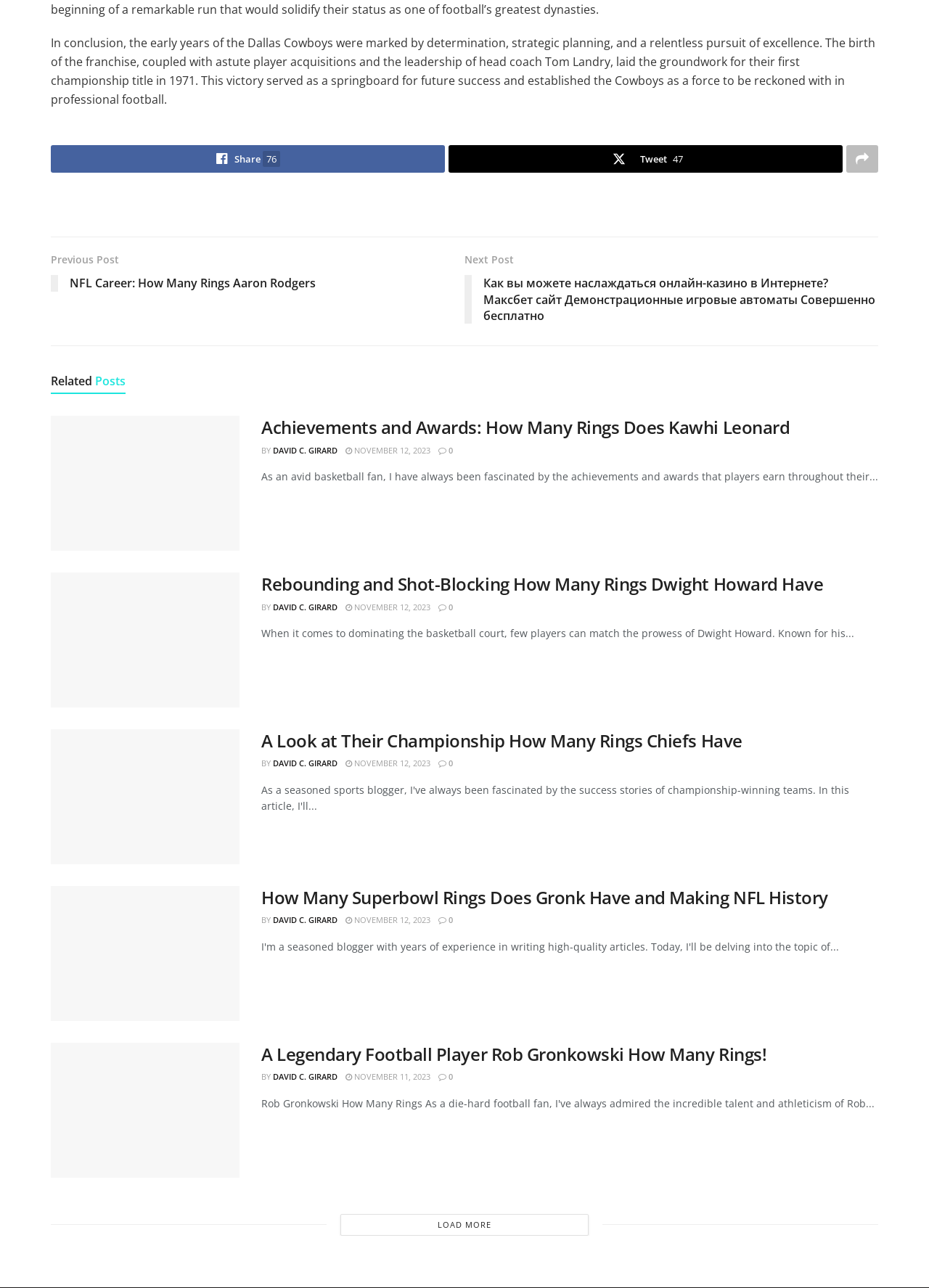Use the details in the image to answer the question thoroughly: 
What is the purpose of the 'LOAD MORE' button?

The 'LOAD MORE' button is likely used to load additional articles or content on the webpage, allowing users to access more information without having to navigate to a different page.